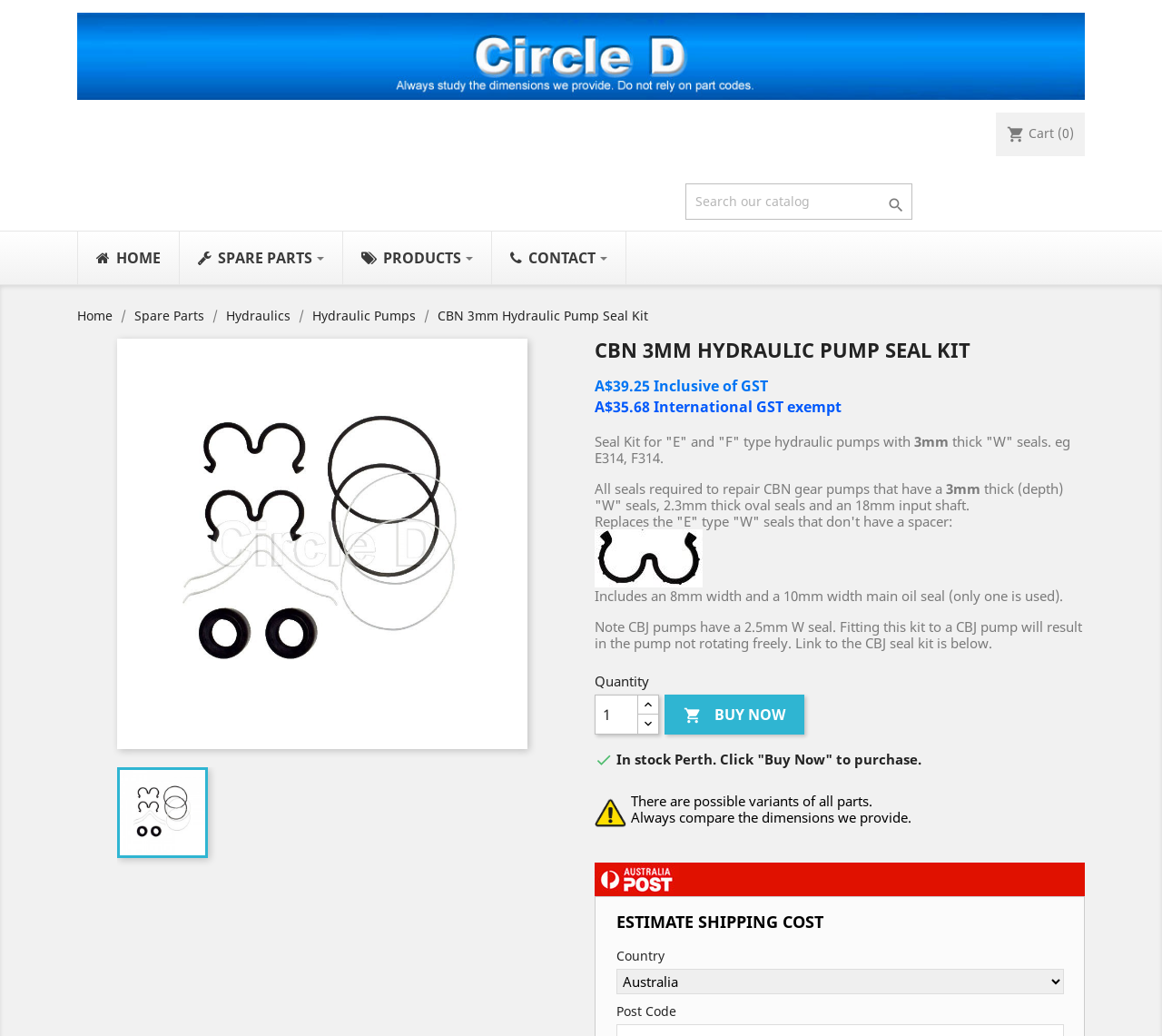What type of hydraulic pumps does the seal kit fit?
Please give a detailed and thorough answer to the question, covering all relevant points.

According to the product description, the seal kit is designed for 'E' and 'F' type hydraulic pumps with 3mm thick 'W' seals, and it is specifically mentioned that it fits pumps such as E314 and F314.